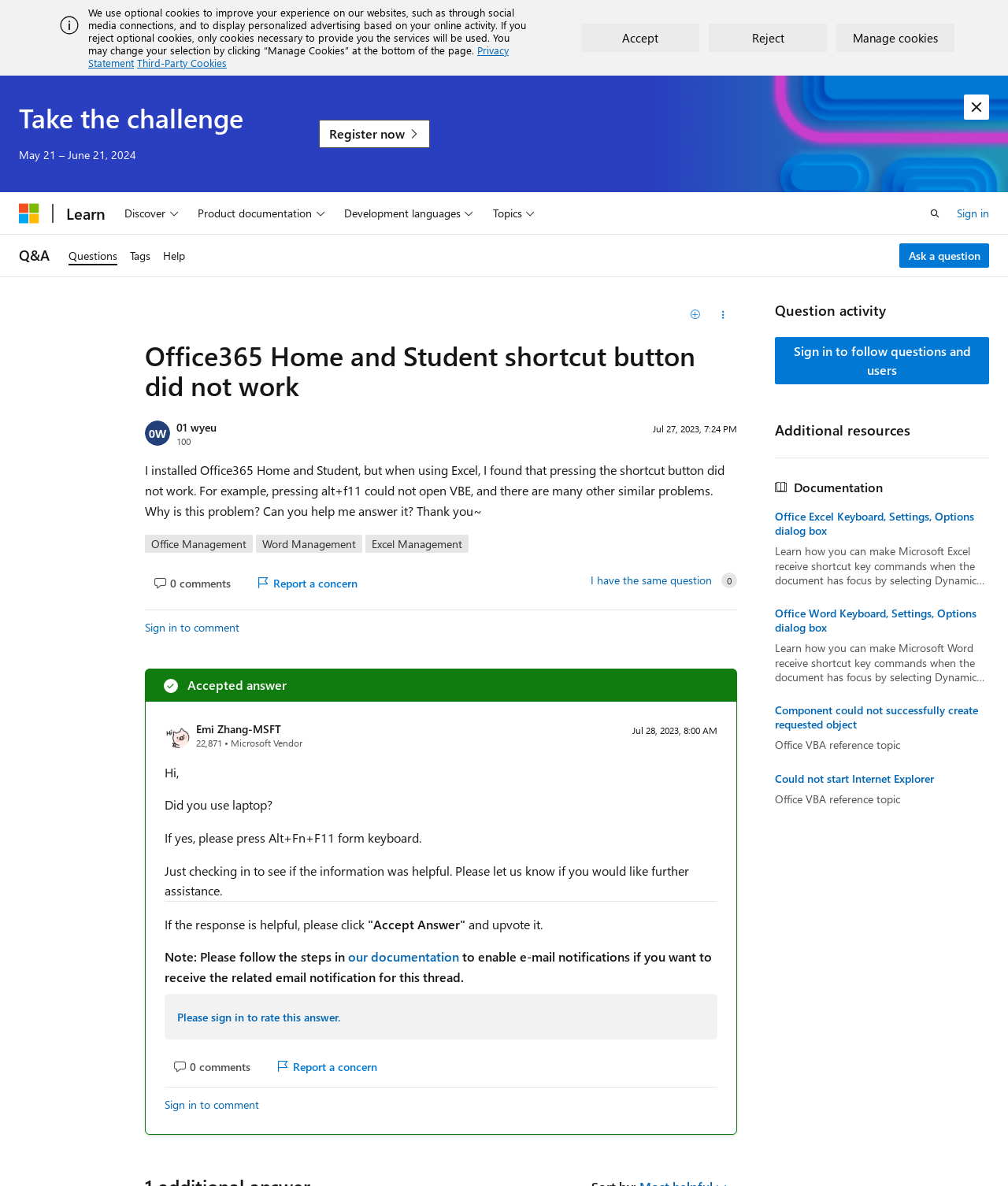What is the reputation points of the answerer?
Based on the screenshot, provide a one-word or short-phrase response.

22,871